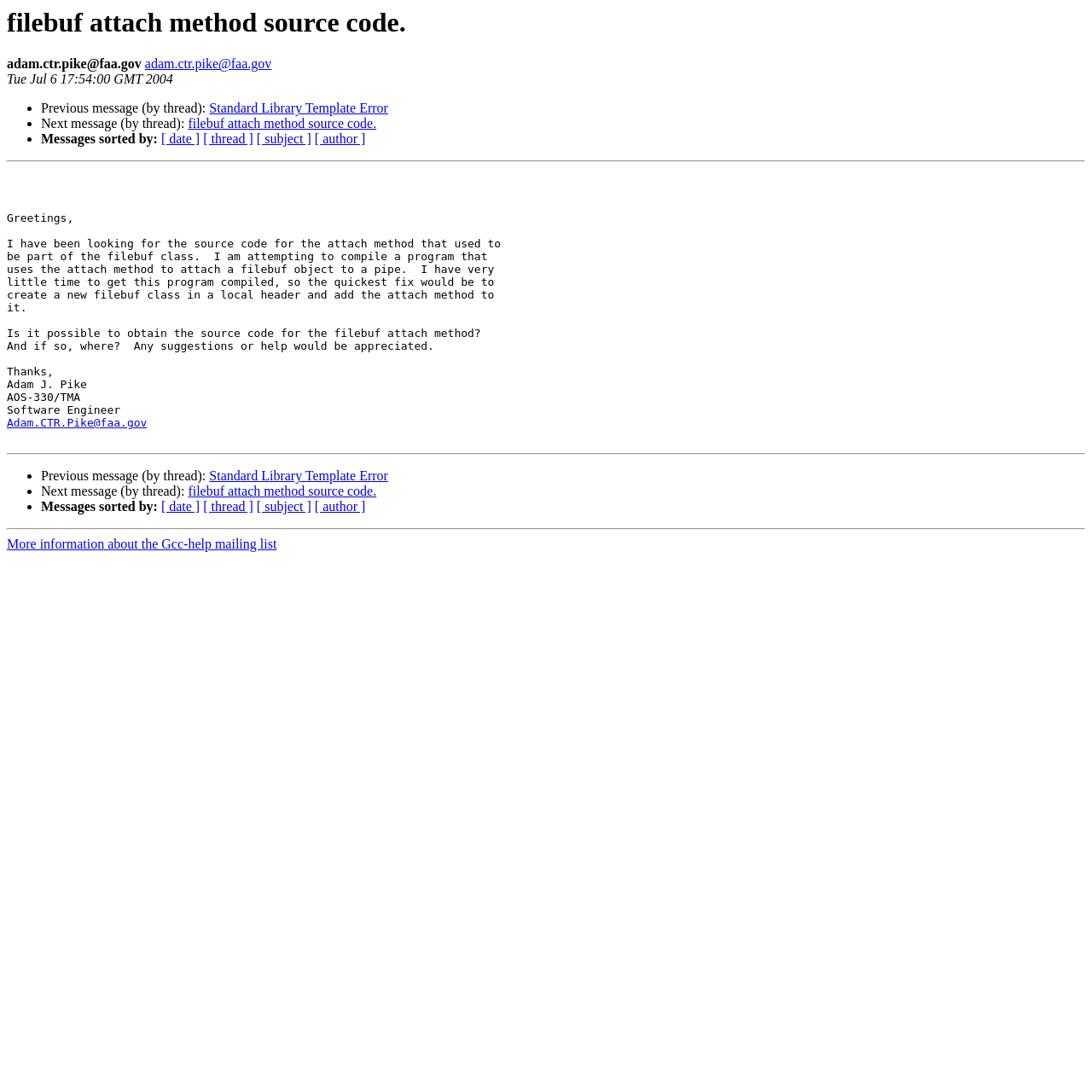Create a detailed narrative describing the layout and content of the webpage.

This webpage appears to be an archived email thread from the Gcc-help mailing list. At the top, there is a heading with the title "filebuf attach method source code." Below the heading, there is a line of text displaying the sender's email address, "adam.ctr.pike@faa.gov", which is also a clickable link. Next to it, there is a timestamp showing when the email was sent, "Tue Jul 6 17:54:00 GMT 2004".

Below the timestamp, there are three bullet points with links to previous and next messages in the thread, as well as a link to a message titled "Standard Library Template Error". Following these links, there are more bullet points with options to sort messages by date, thread, subject, or author.

The main content of the webpage is a lengthy email message from Adam J. Pike, a software engineer at AOS-330/TMA. The message is a request for help in finding the source code for the attach method that used to be part of the filebuf class. Adam explains that he needs to compile a program that uses the attach method to attach a filebuf object to a pipe and is seeking assistance in obtaining the source code.

At the bottom of the webpage, there are more links to previous and next messages in the thread, as well as options to sort messages. There is also a separator line and a link to more information about the Gcc-help mailing list.